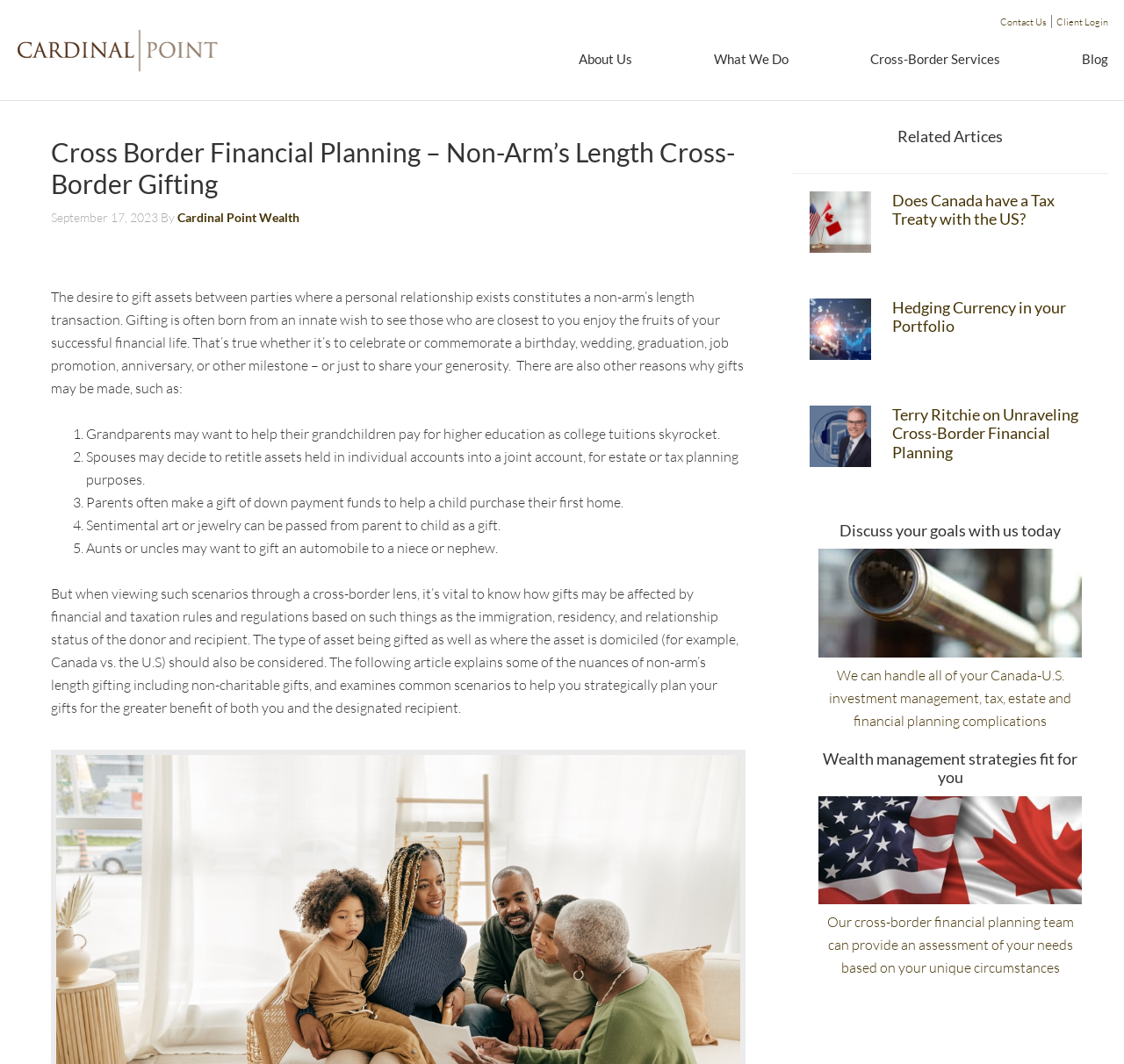What service does Cardinal Point Wealth Management offer?
Based on the image, answer the question with as much detail as possible.

Based on the webpage, Cardinal Point Wealth Management offers cross-border financial planning services, including investment management, tax, estate, and financial planning. They can provide an assessment of an individual's needs based on their unique circumstances.